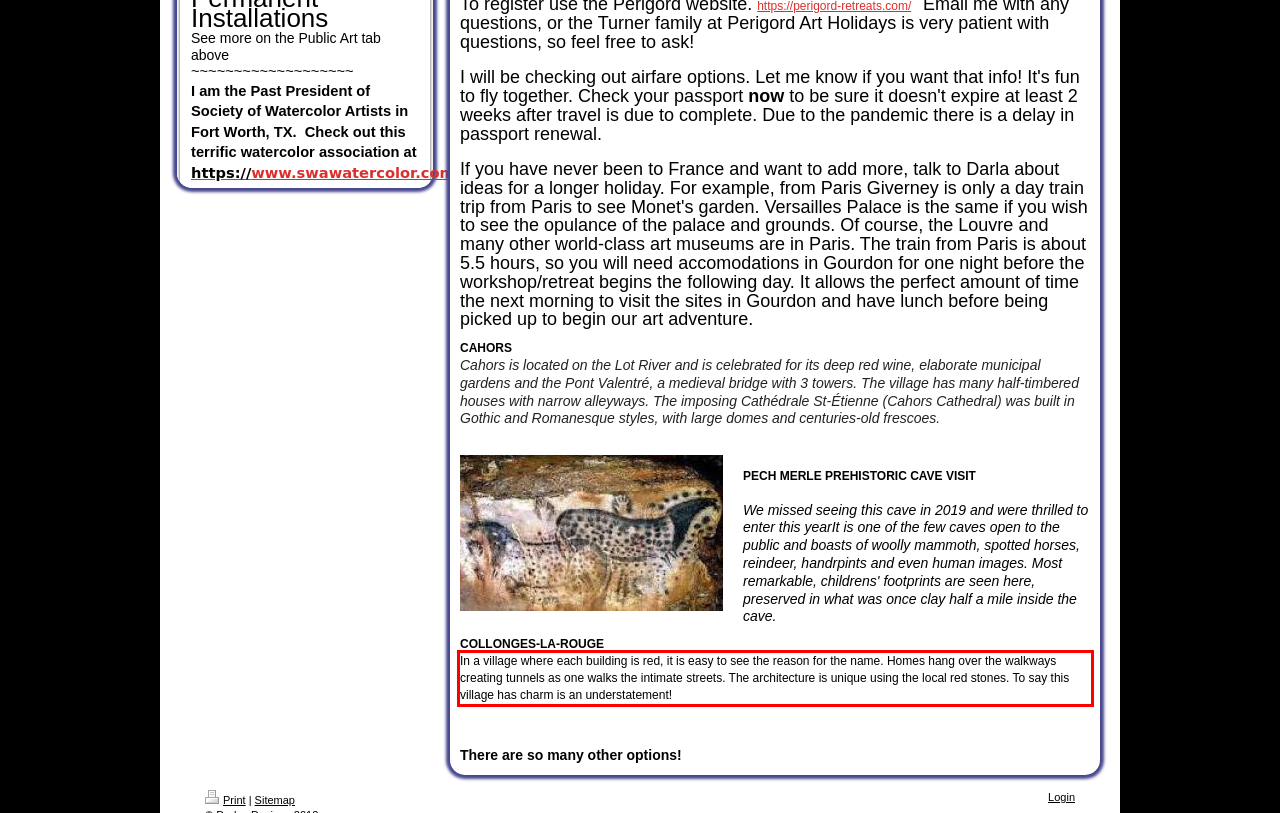Given the screenshot of a webpage, identify the red rectangle bounding box and recognize the text content inside it, generating the extracted text.

In a village where each building is red, it is easy to see the reason for the name. Homes hang over the walkways creating tunnels as one walks the intimate streets. The architecture is unique using the local red stones. To say this village has charm is an understatement!